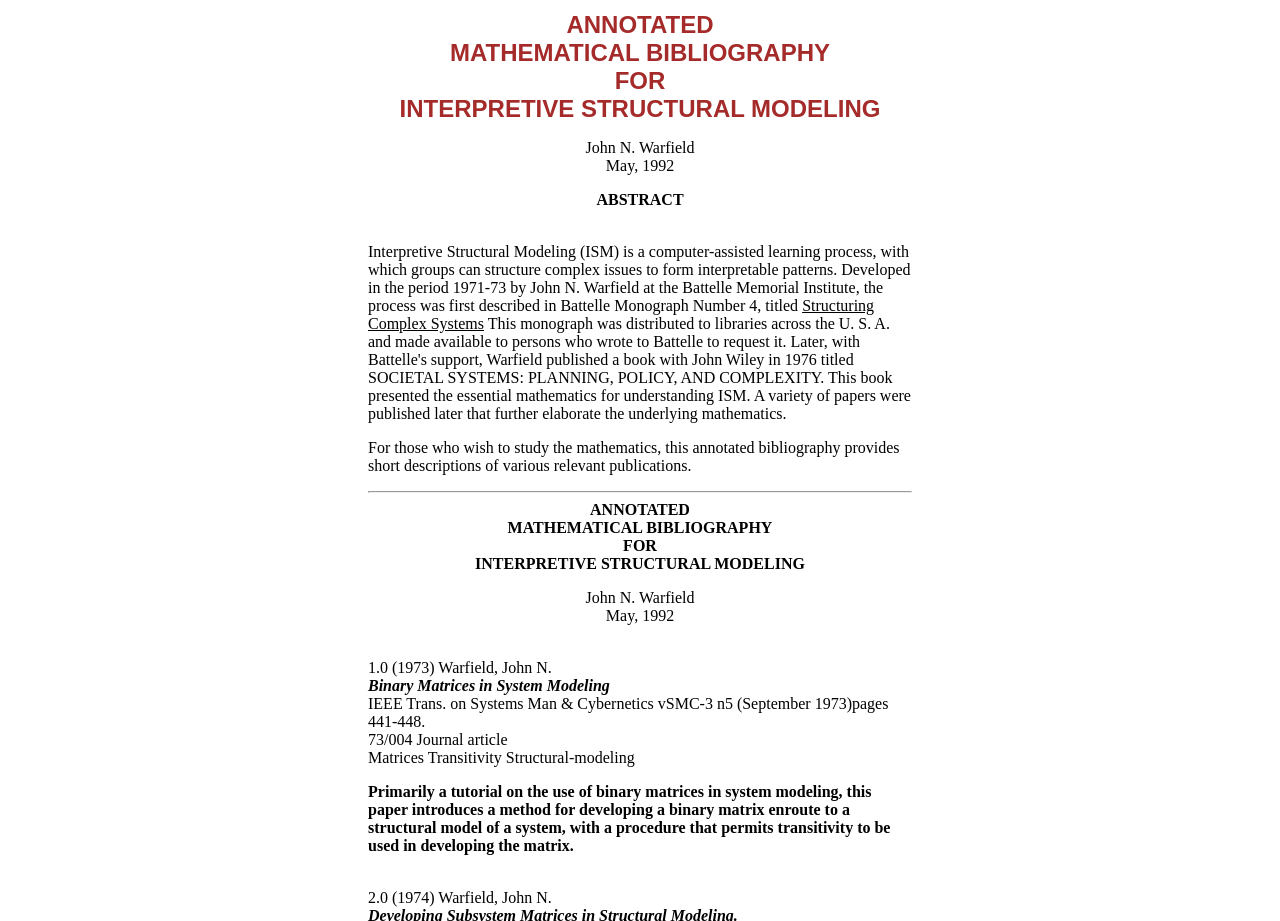Reply to the question with a single word or phrase:
What is the title of the annotated bibliography?

MATHEMATICAL BIBLIOGRAPHY for INTERPRETIVE STRUCTURAL MODELING